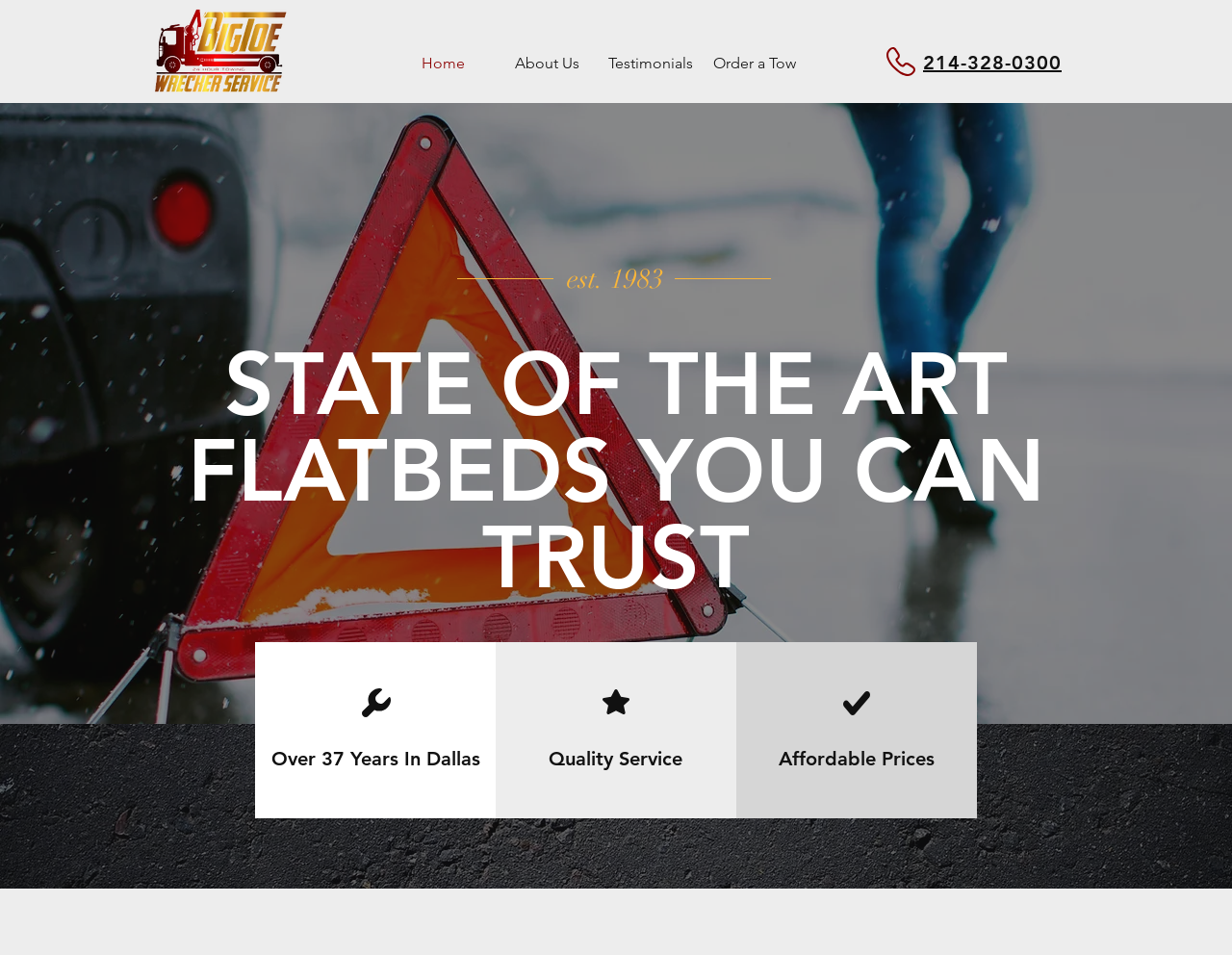Illustrate the webpage thoroughly, mentioning all important details.

The webpage is about Big Toe Wrecker Service, a 24/7 tow truck service in Dallas, Texas, and the greater metroplex. At the top left of the page, there is a logo of Big Toe Wrecker Service, which is also a link. Below the logo, there is a navigation menu with five links: Home, About Us, Testimonials, and Order a Tow. 

To the right of the navigation menu, there is a phone number, 214-328-0300, which is also a link. Below the phone number, there is a heading that reads "est. 1983", indicating the year the service was established. 

Further down the page, there is a prominent heading that reads "STATE OF THE ART FLATBEDS YOU CAN TRUST", which takes up most of the width of the page. Below this heading, there are three short paragraphs or bullet points that highlight the service's qualities: "Over 37 Years In Dallas", "Quality Service", and "Affordable Prices".